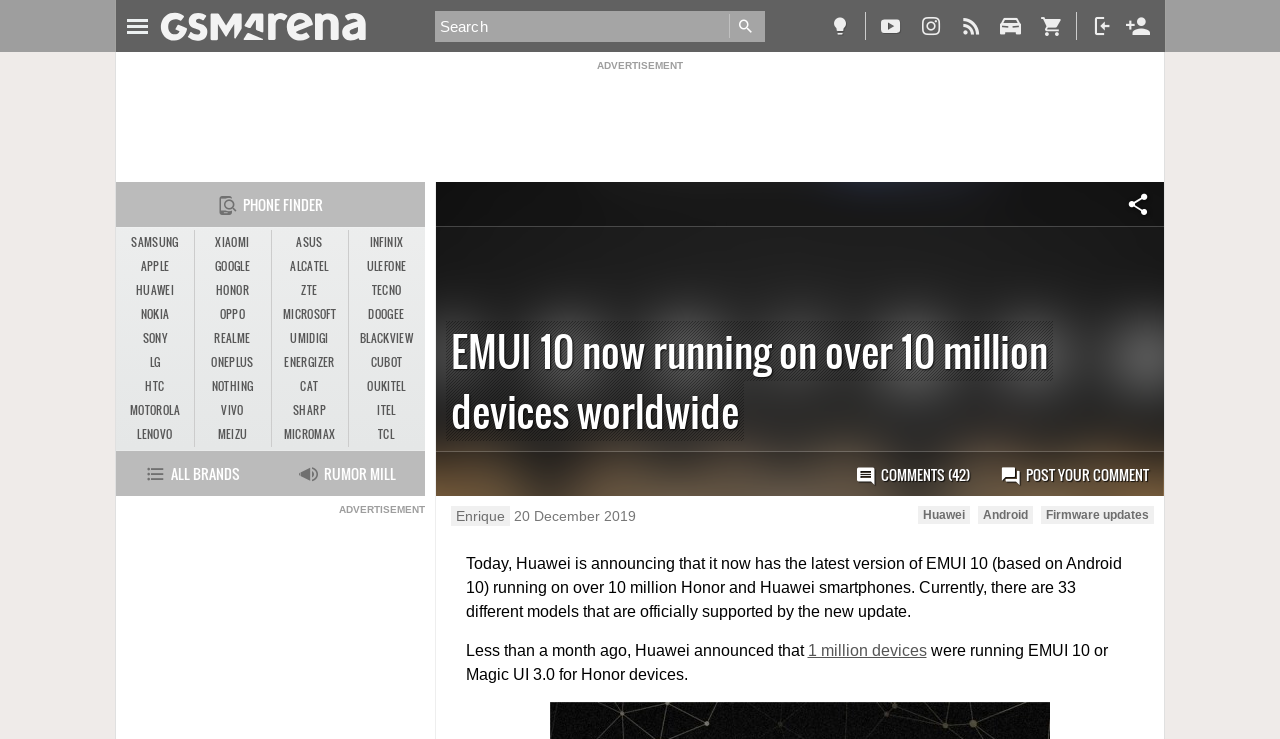Determine the webpage's heading and output its text content.

EMUI 10 now running on over 10 million devices worldwide